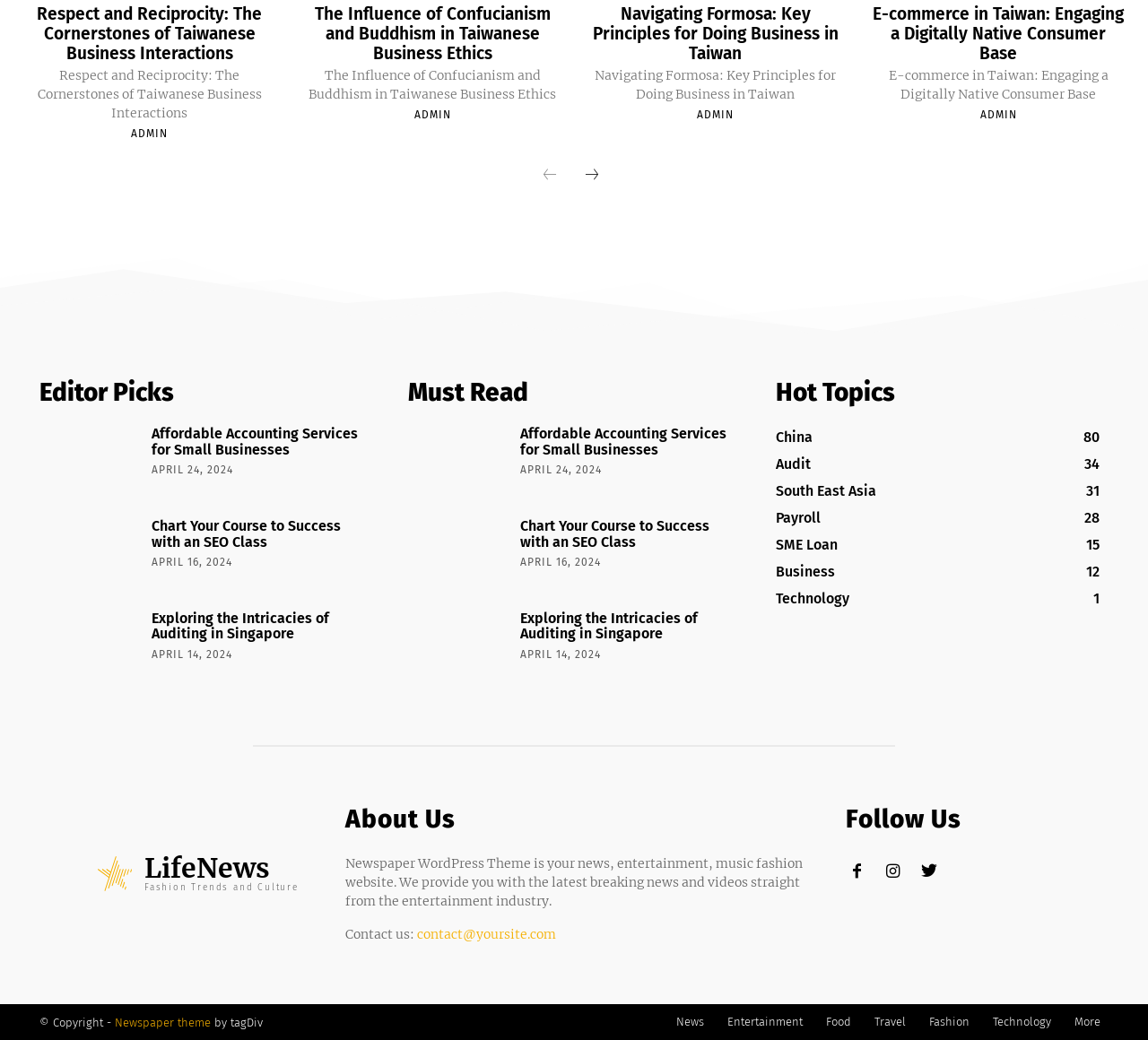Could you provide the bounding box coordinates for the portion of the screen to click to complete this instruction: "Navigate to 'E-commerce in Taiwan: Engaging a Digitally Native Consumer Base'"?

[0.773, 0.003, 0.966, 0.061]